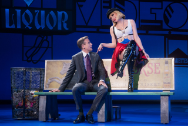What is the dominant feature of the female performer's costume?
Carefully analyze the image and provide a thorough answer to the question.

The caption highlights the female performer's vibrant costume, marked by bold colors and stylish accessories, suggesting that the bold colors are a prominent aspect of her attire.